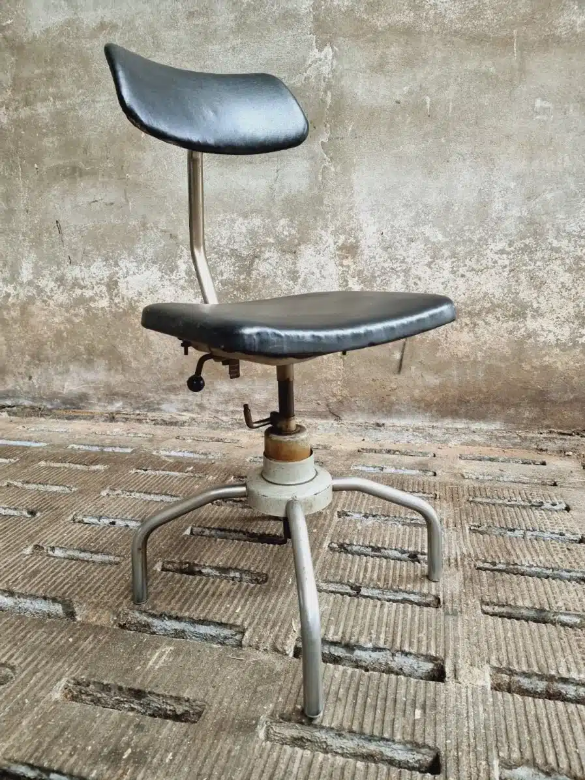Reply to the question with a single word or phrase:
What is the shape of the chair's base?

circular